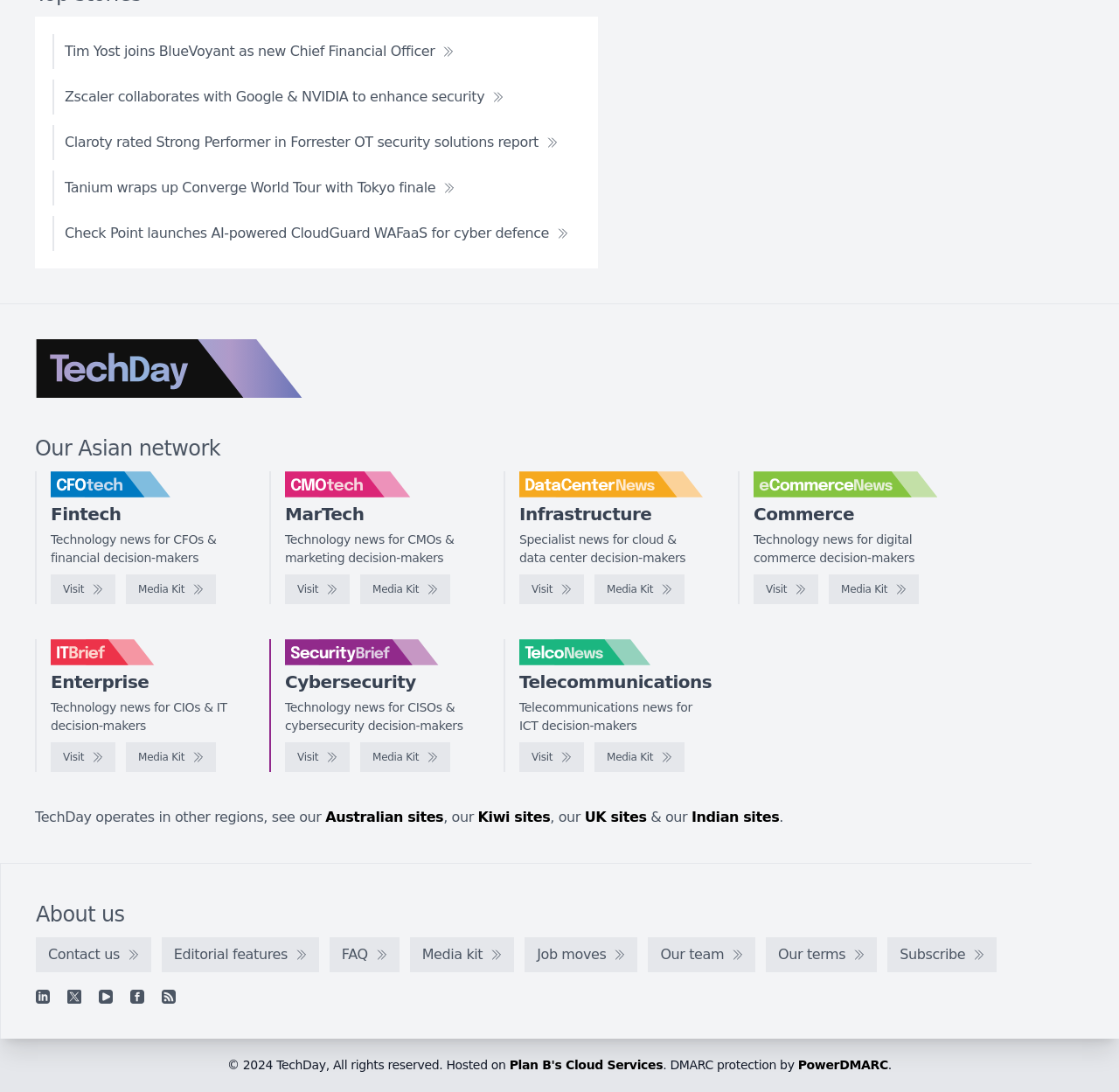What is the name of the logo on the top left corner? Please answer the question using a single word or phrase based on the image.

TechDay logo